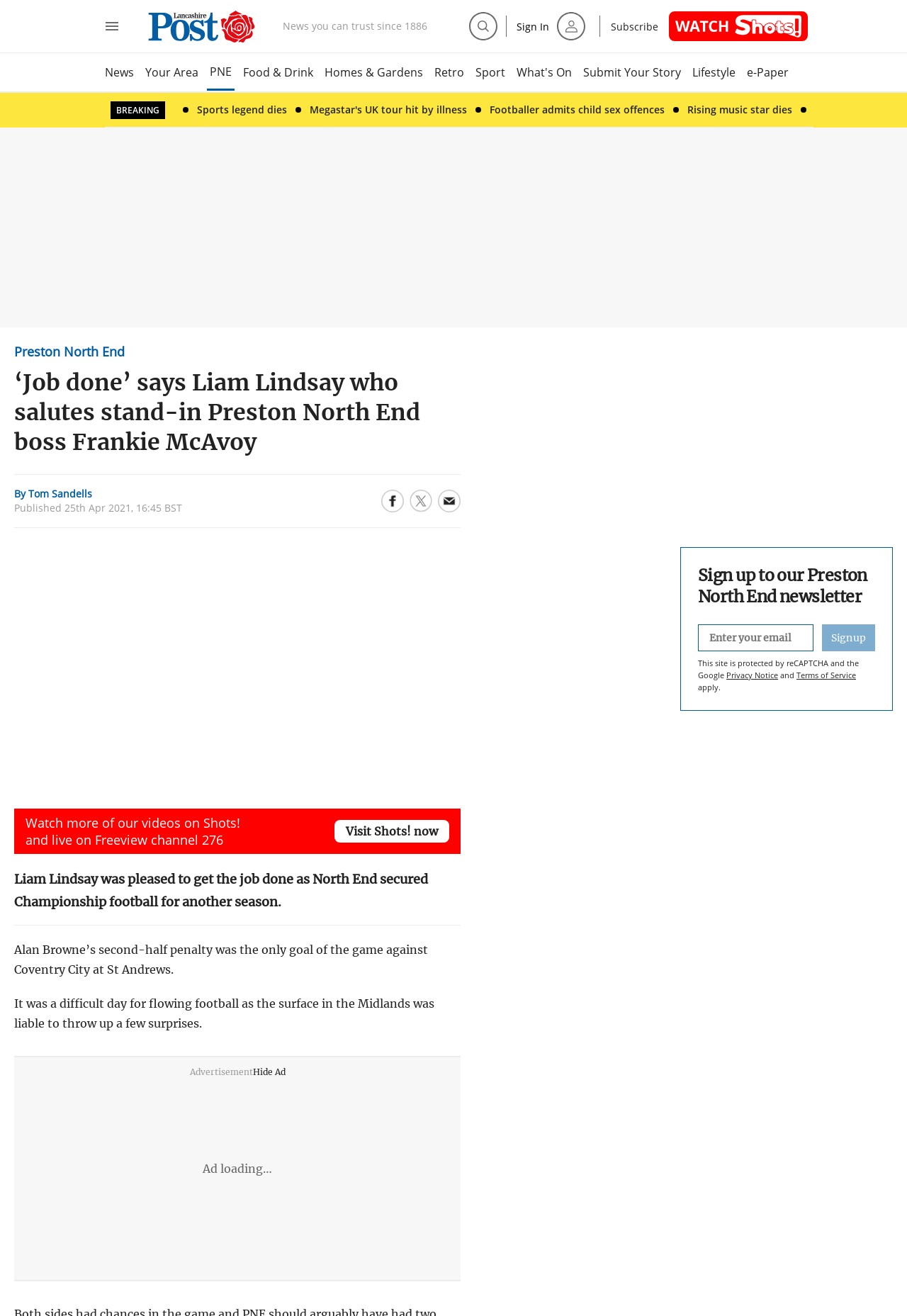For the element described, predict the bounding box coordinates as (top-left x, top-left y, bottom-right x, bottom-right y). All values should be between 0 and 1. Element description: News

[0.112, 0.042, 0.151, 0.068]